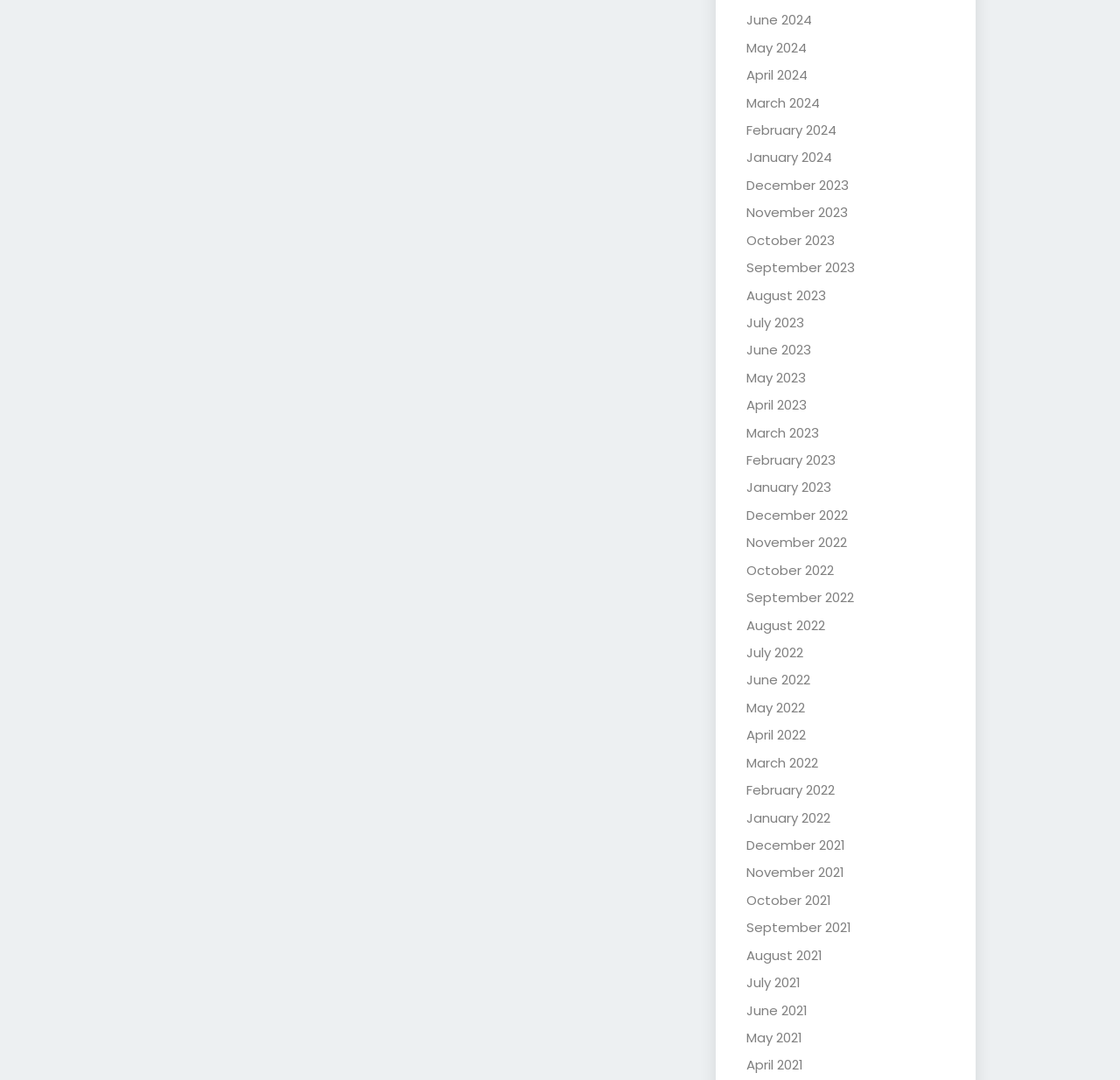Please provide the bounding box coordinates for the element that needs to be clicked to perform the following instruction: "View January 2022". The coordinates should be given as four float numbers between 0 and 1, i.e., [left, top, right, bottom].

[0.667, 0.748, 0.742, 0.765]